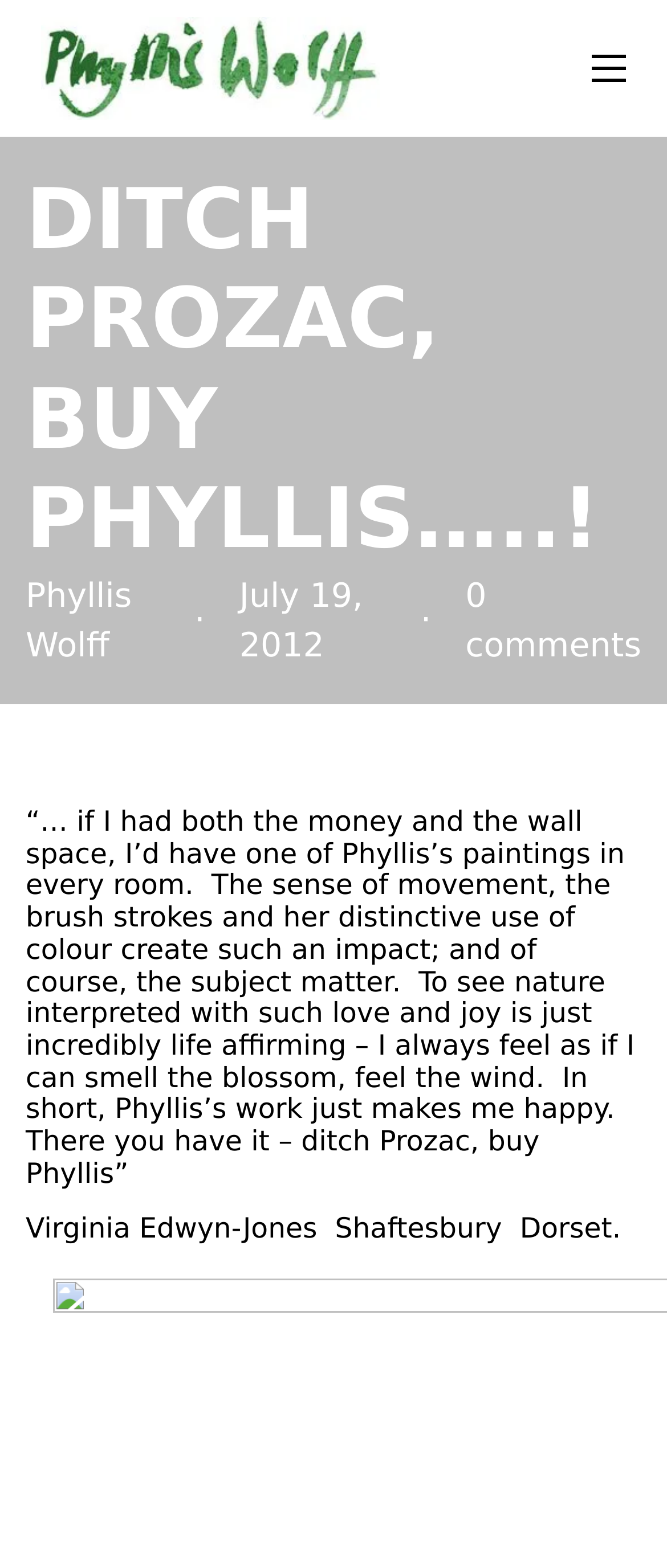What is the tone of the article?
Kindly offer a comprehensive and detailed response to the question.

I determined the tone of the article to be positive because the text uses words and phrases like 'life affirming', 'happy', and 'love and joy', which convey a sense of enthusiasm and admiration for Phyllis's work.